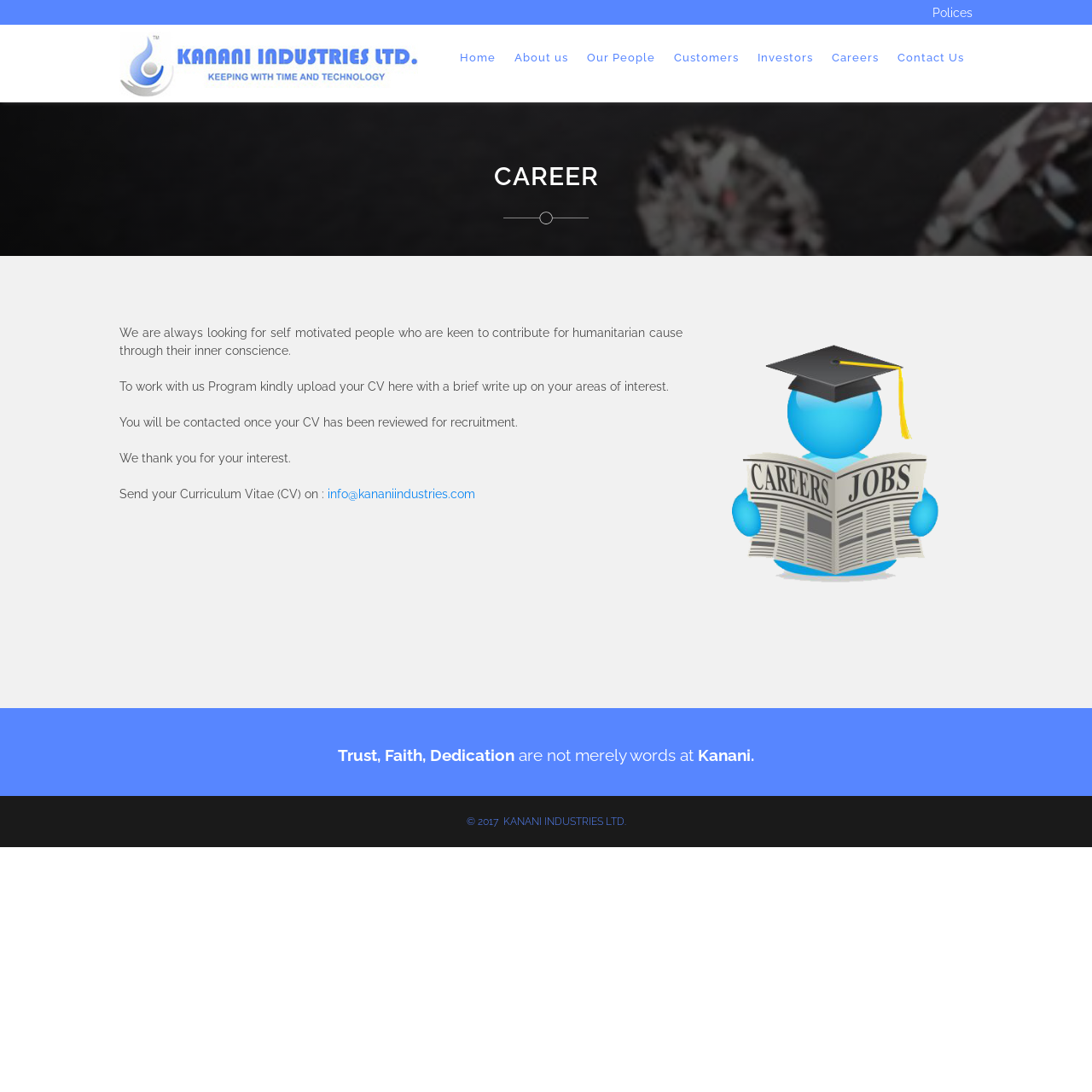Kindly determine the bounding box coordinates for the area that needs to be clicked to execute this instruction: "Enter email address in the newsletter input field".

None